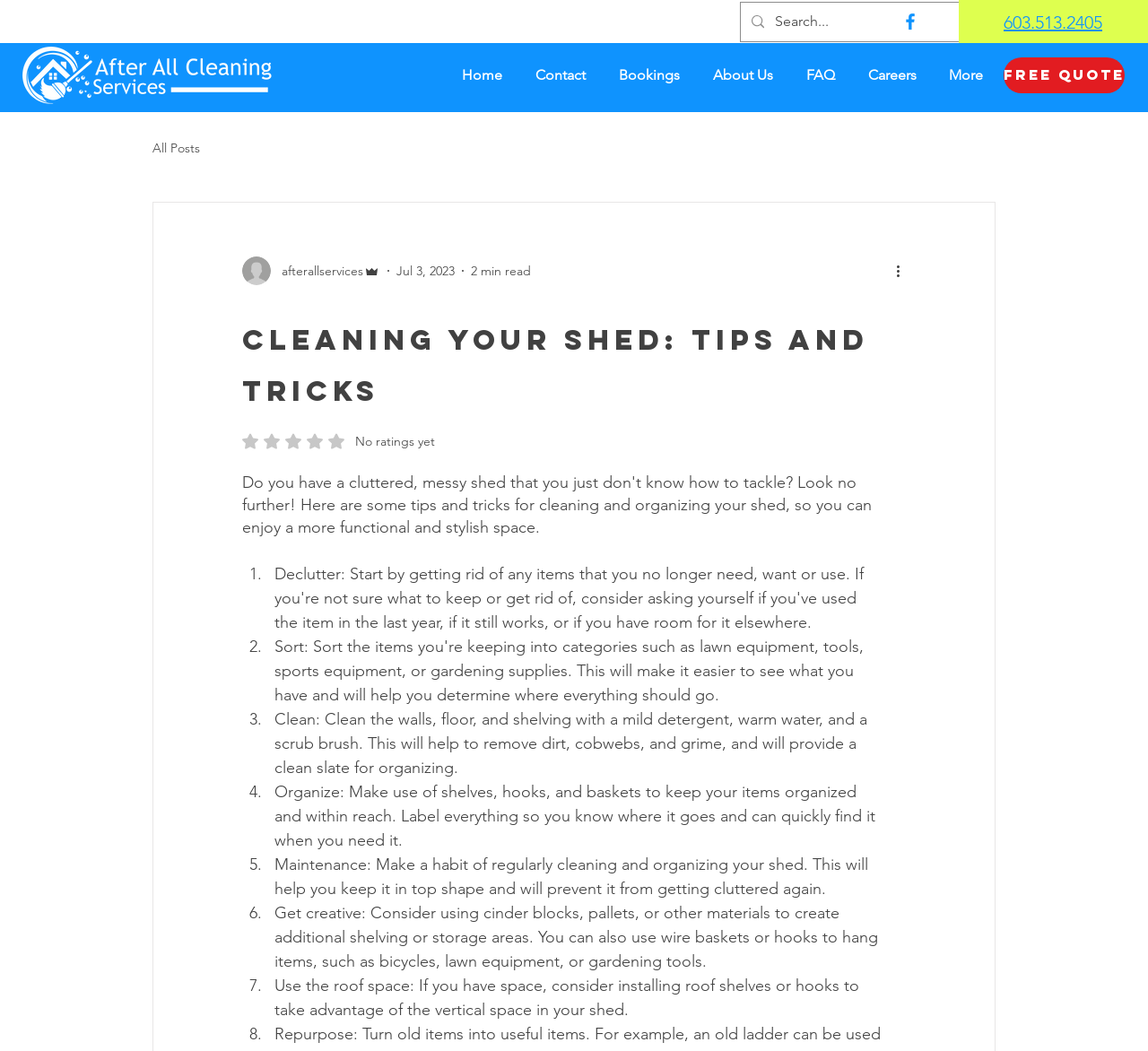Please predict the bounding box coordinates (top-left x, top-left y, bottom-right x, bottom-right y) for the UI element in the screenshot that fits the description: aria-label="Search..." name="q" placeholder="Search..."

[0.675, 0.003, 0.849, 0.039]